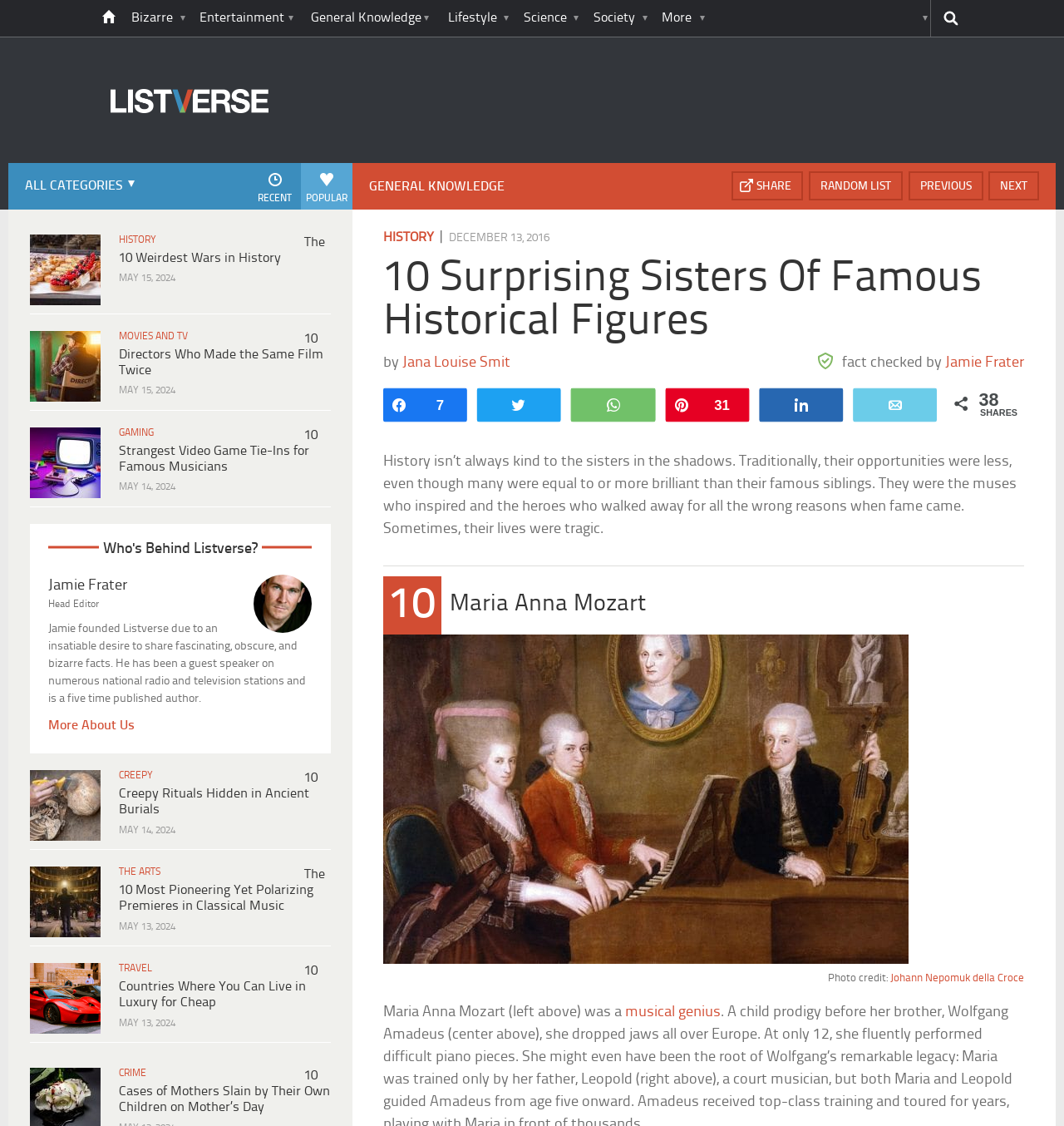Could you locate the bounding box coordinates for the section that should be clicked to accomplish this task: "learn more about us".

[0.147, 0.678, 0.229, 0.696]